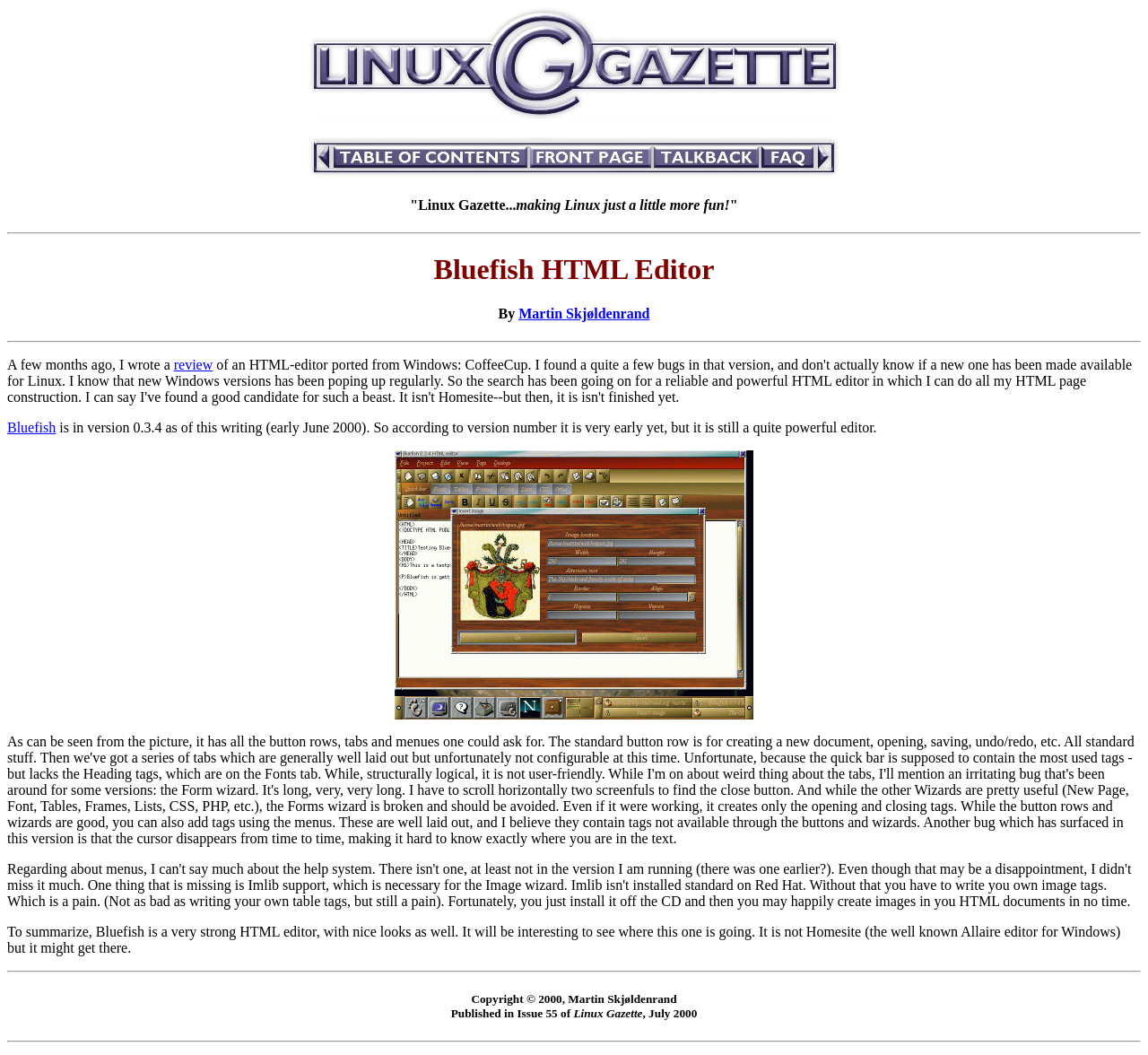Please answer the following question using a single word or phrase: 
Who is the author of the article?

Martin Skjøldenrand